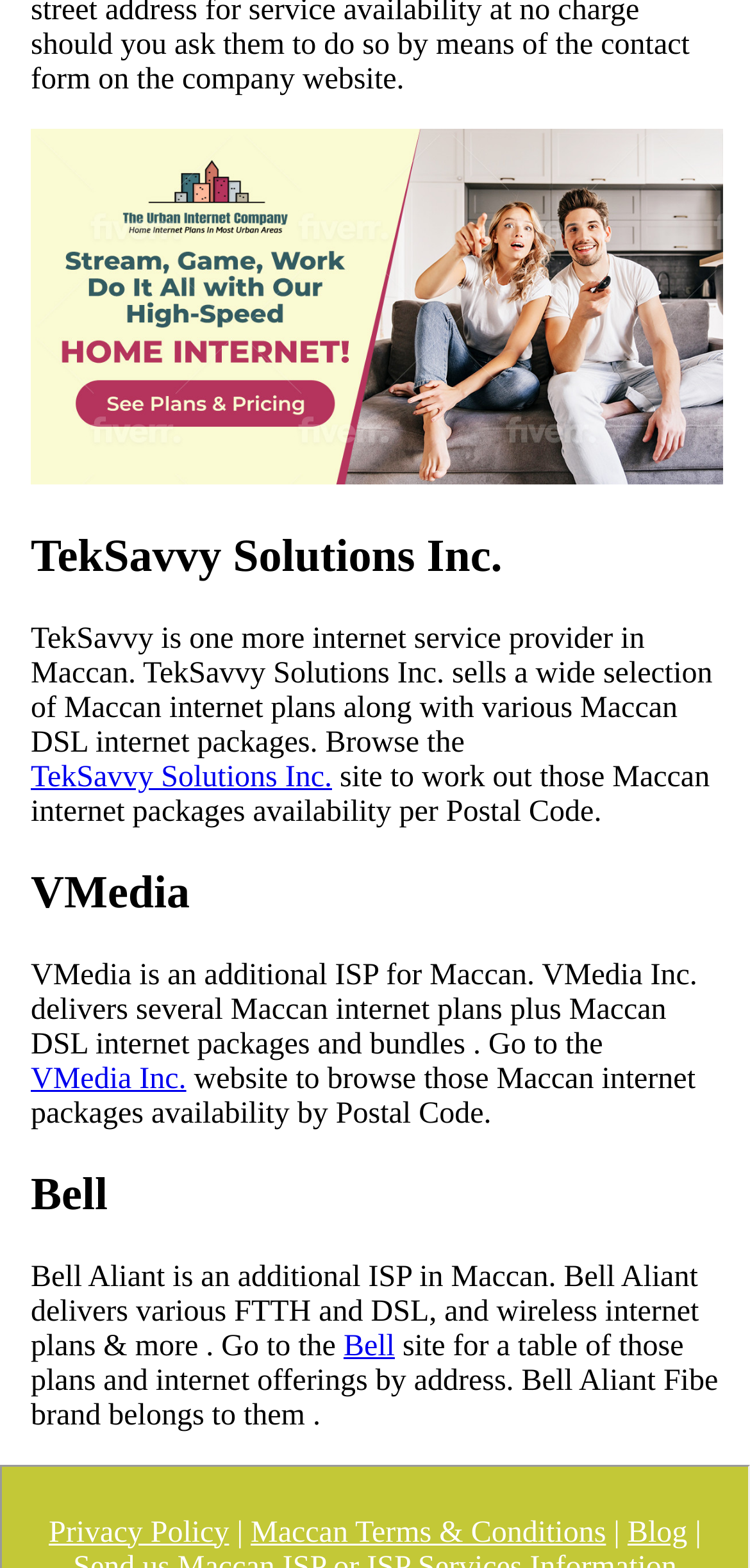What is the purpose of the website?
Based on the image, give a one-word or short phrase answer.

To browse internet plans